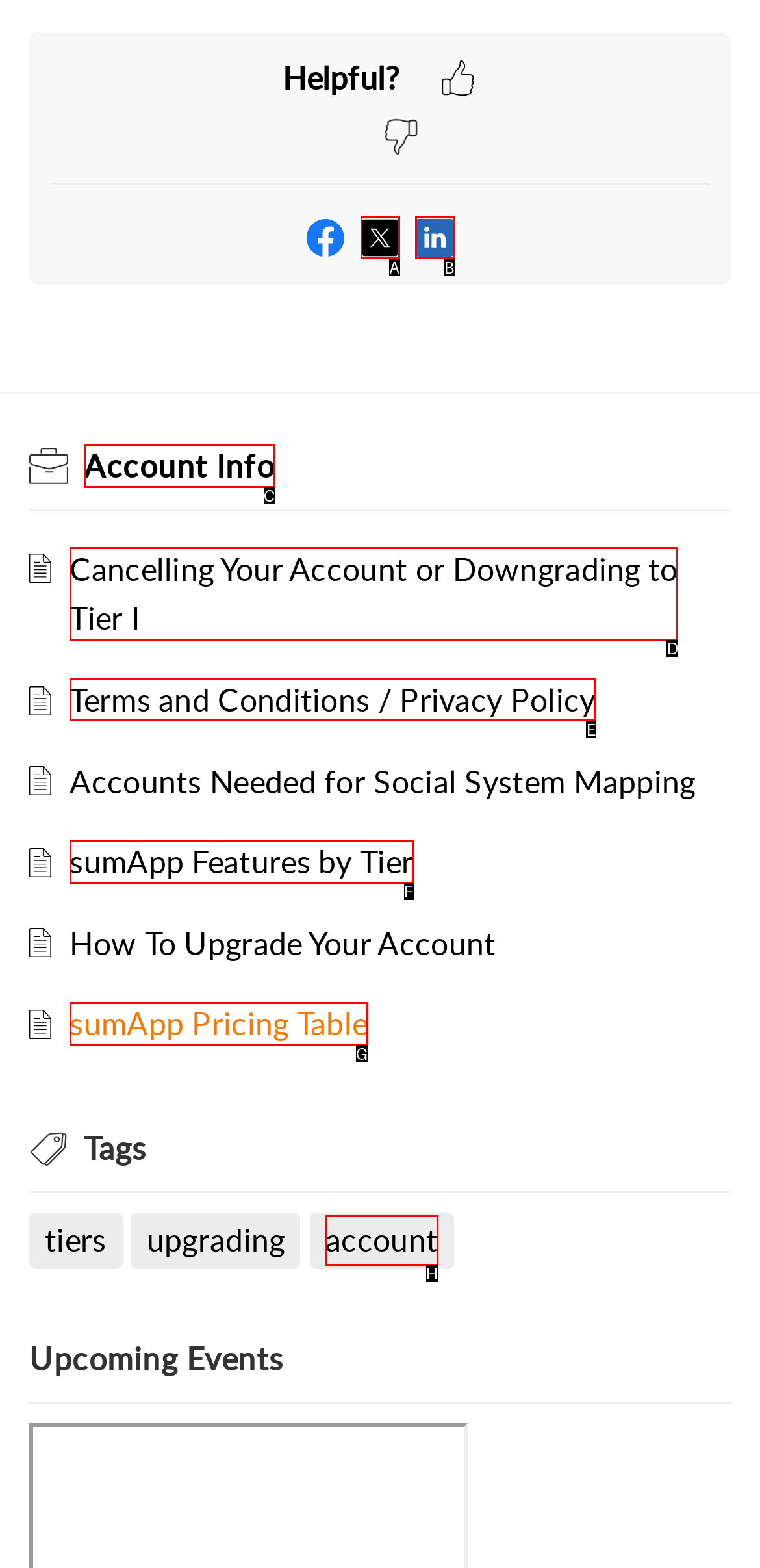Given the element description: sumApp Pricing Table
Pick the letter of the correct option from the list.

G